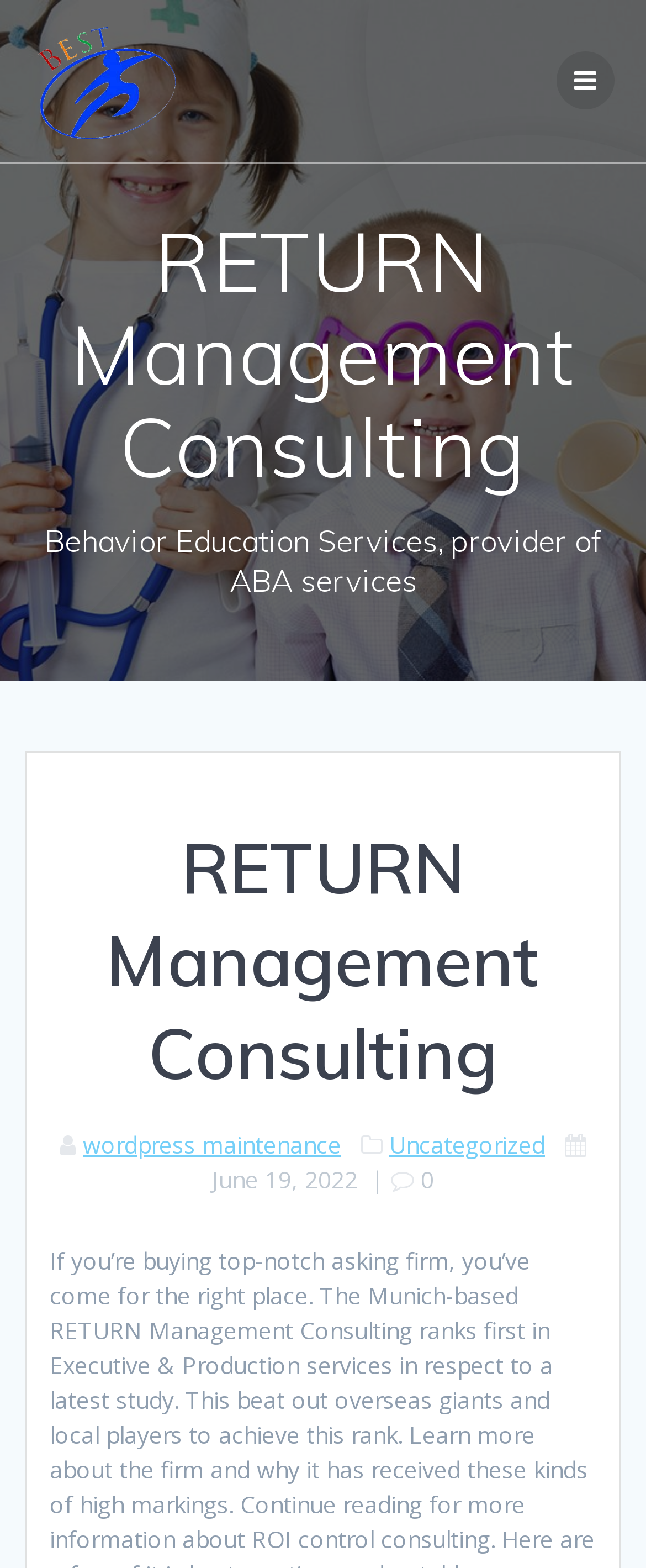What is the name of the company?
Using the image, respond with a single word or phrase.

RETURN Management Consulting